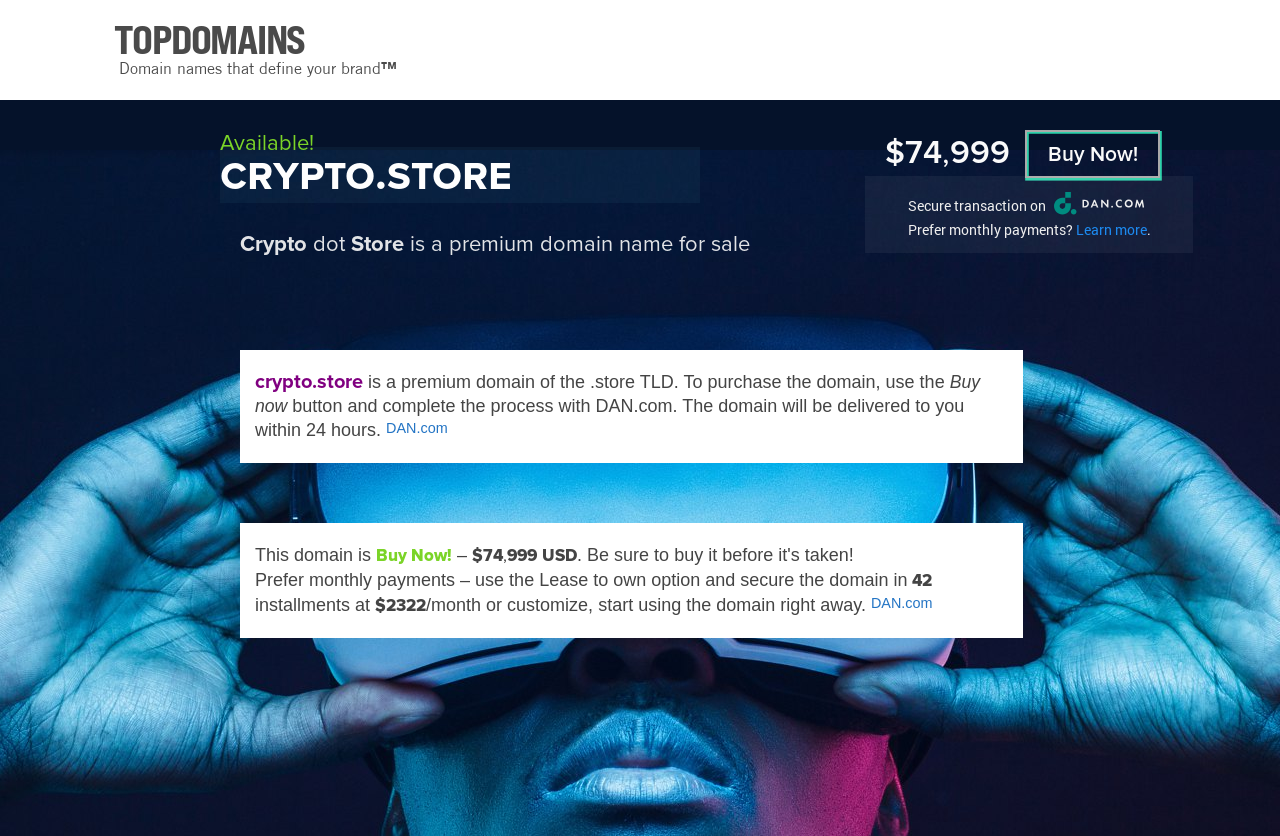Give the bounding box coordinates for the element described as: "DAN.com".

[0.302, 0.502, 0.35, 0.522]